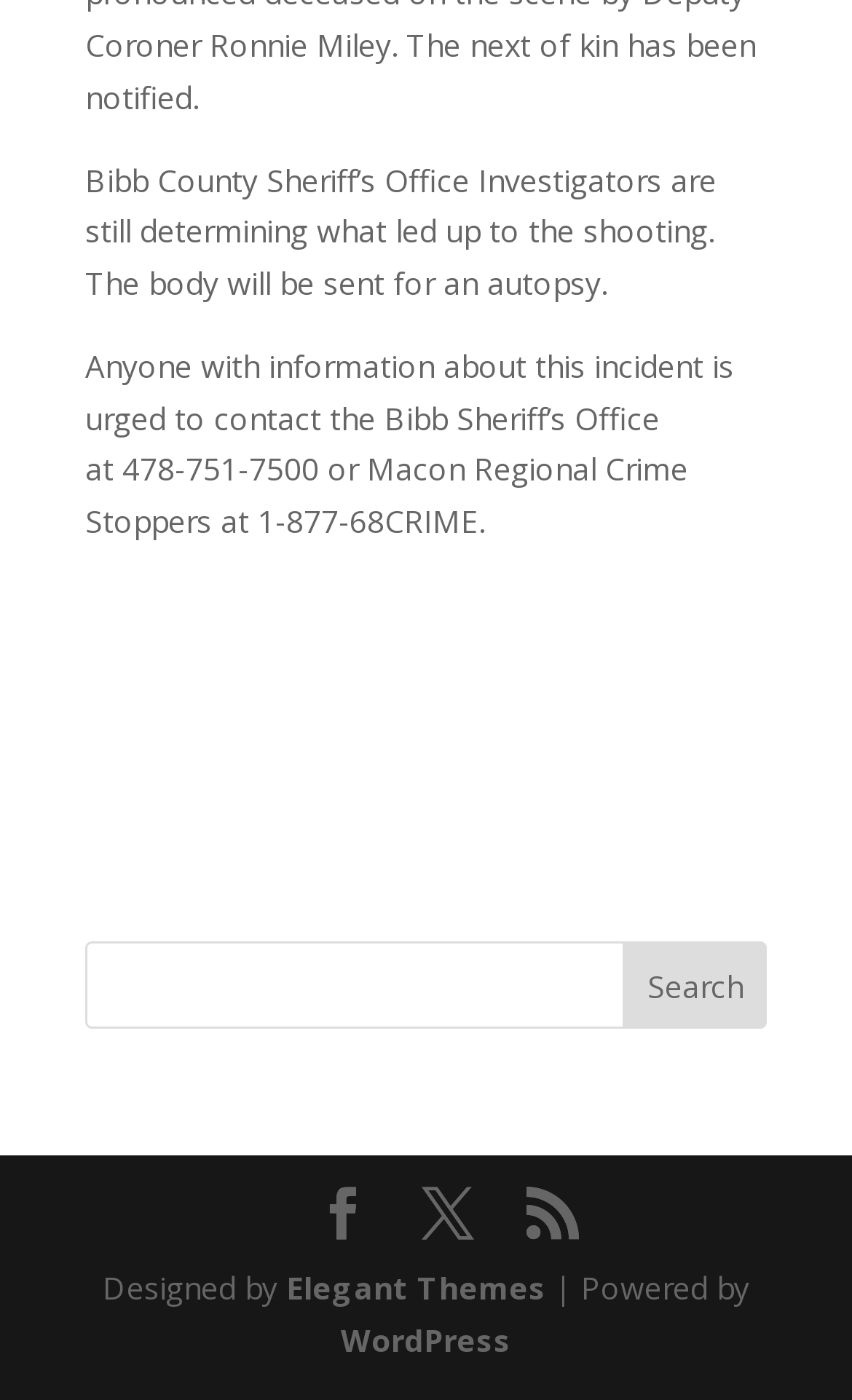Given the element description Elegant Themes, identify the bounding box coordinates for the UI element on the webpage screenshot. The format should be (top-left x, top-left y, bottom-right x, bottom-right y), with values between 0 and 1.

[0.336, 0.905, 0.641, 0.935]